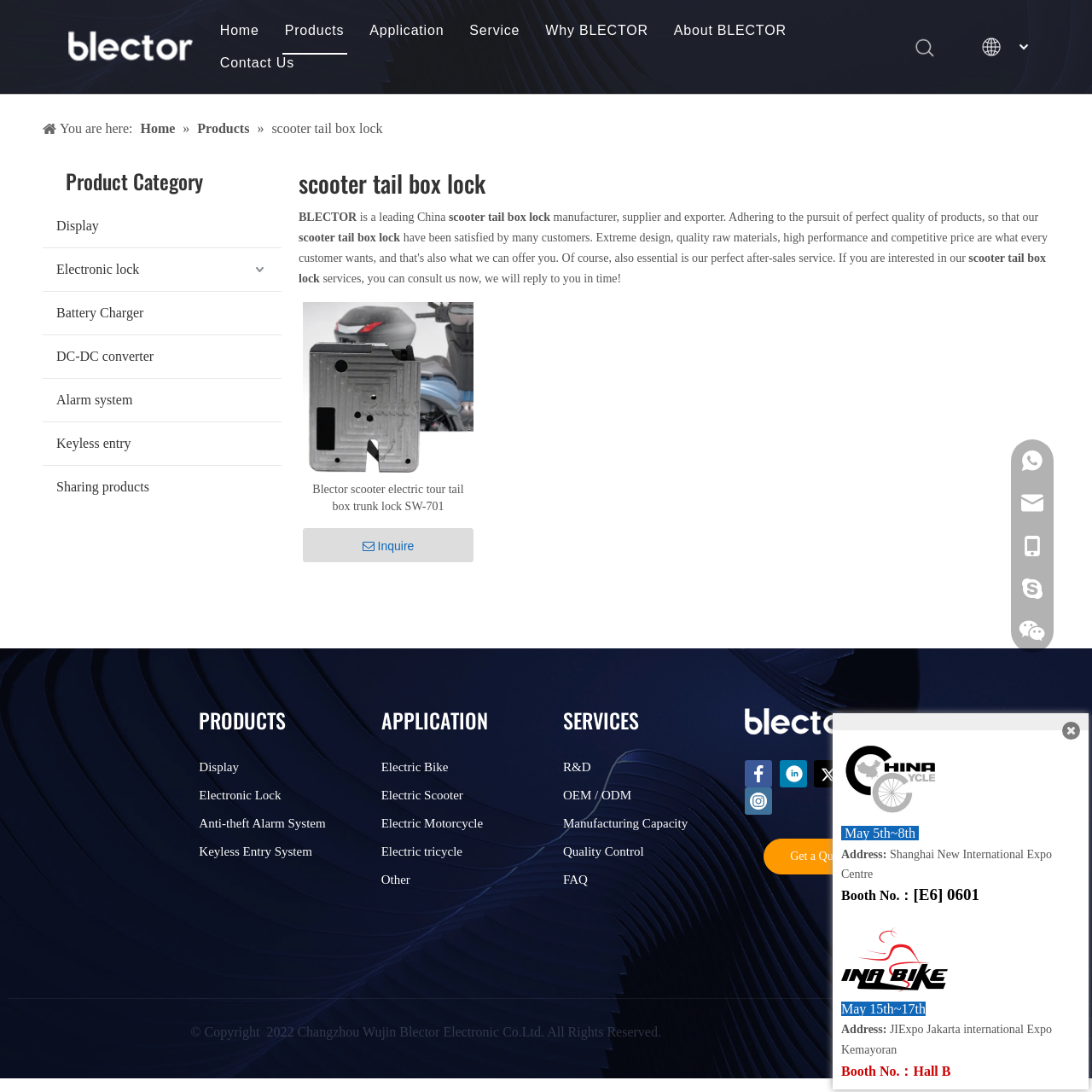Identify the bounding box of the HTML element described here: "parent_node: +8615112692081". Provide the coordinates as four float numbers between 0 and 1: [left, top, right, bottom].

[0.926, 0.559, 0.965, 0.598]